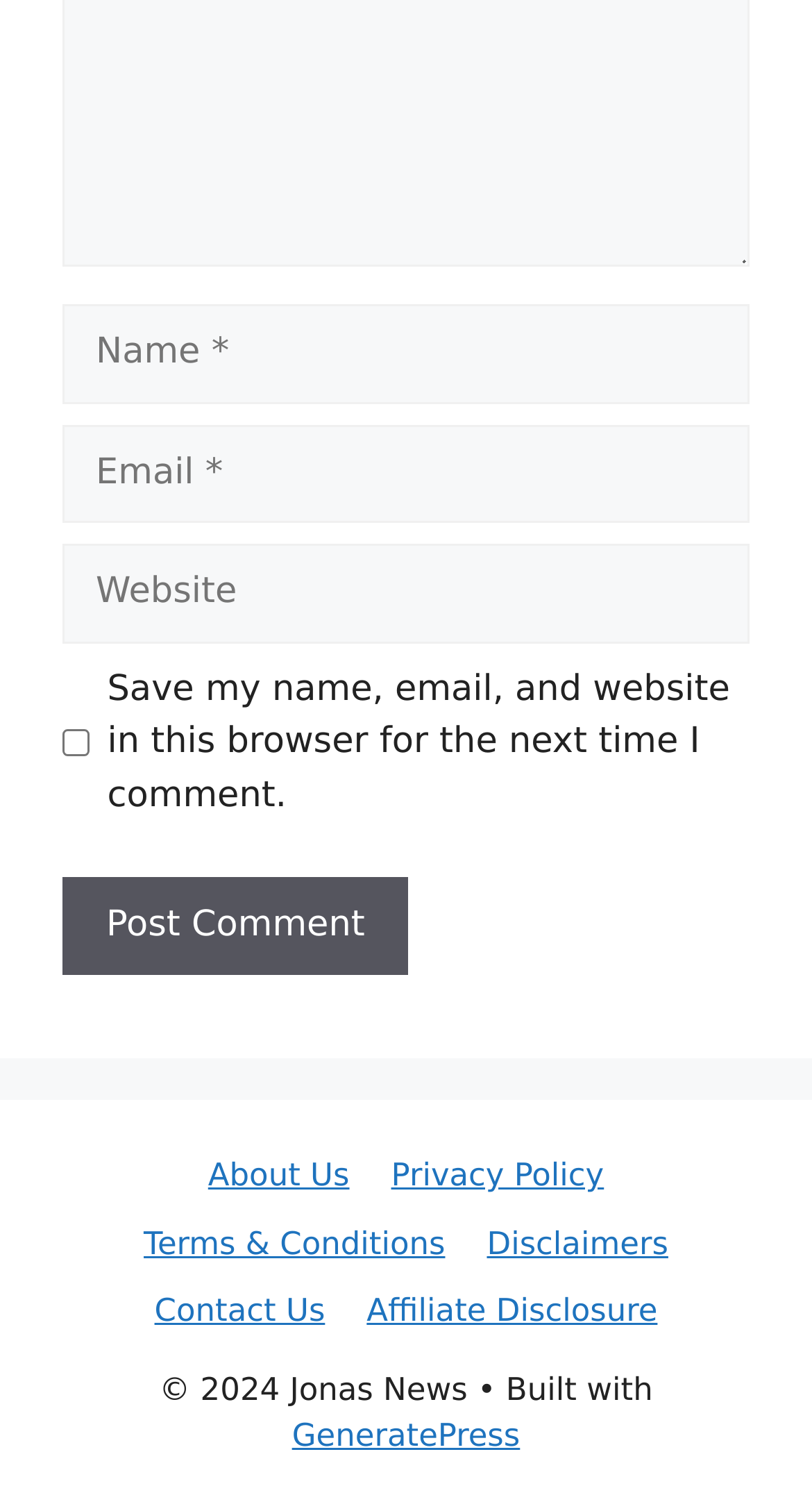Identify the bounding box for the given UI element using the description provided. Coordinates should be in the format (top-left x, top-left y, bottom-right x, bottom-right y) and must be between 0 and 1. Here is the description: parent_node: Comment name="email" placeholder="Email *"

[0.077, 0.283, 0.923, 0.348]